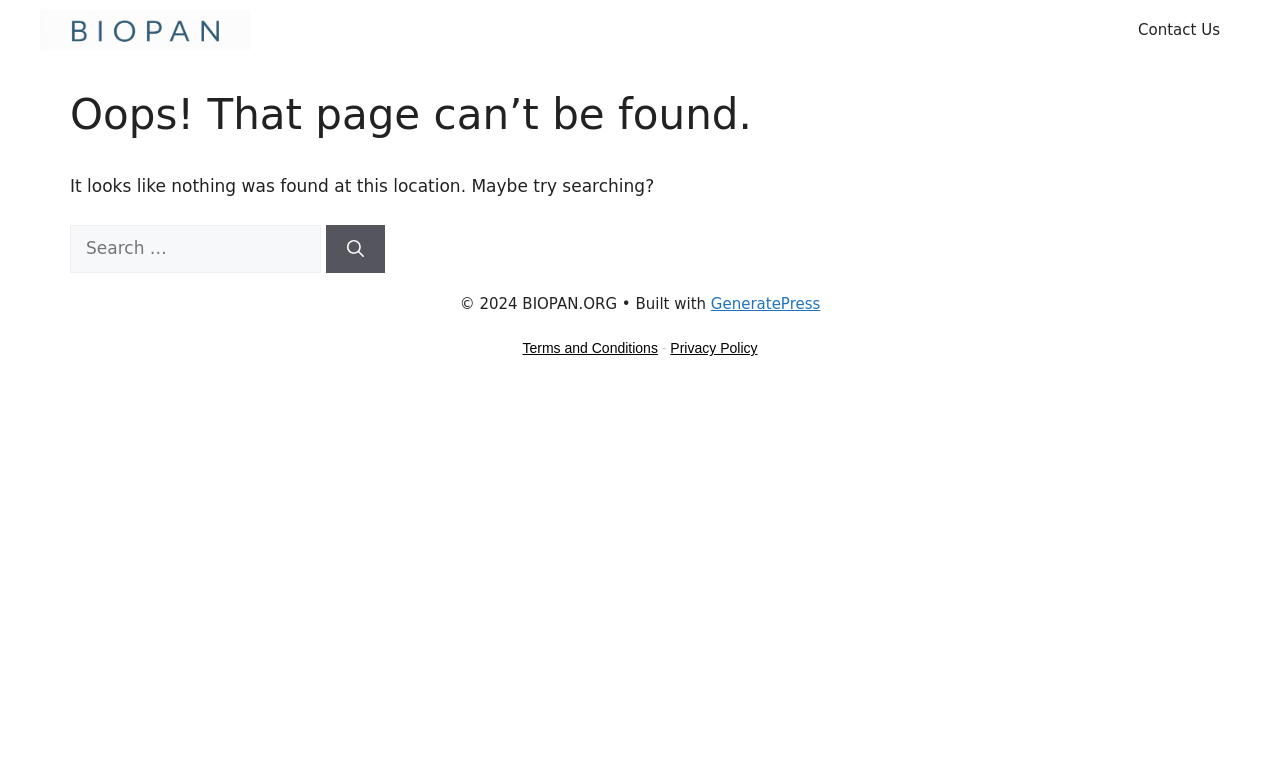Analyze the image and deliver a detailed answer to the question: What is the purpose of the search box?

I inferred the purpose of the search box by looking at the text 'Search for:' next to it, and the button labeled 'Search' beside it, which suggests that it is used to search for content on the website.